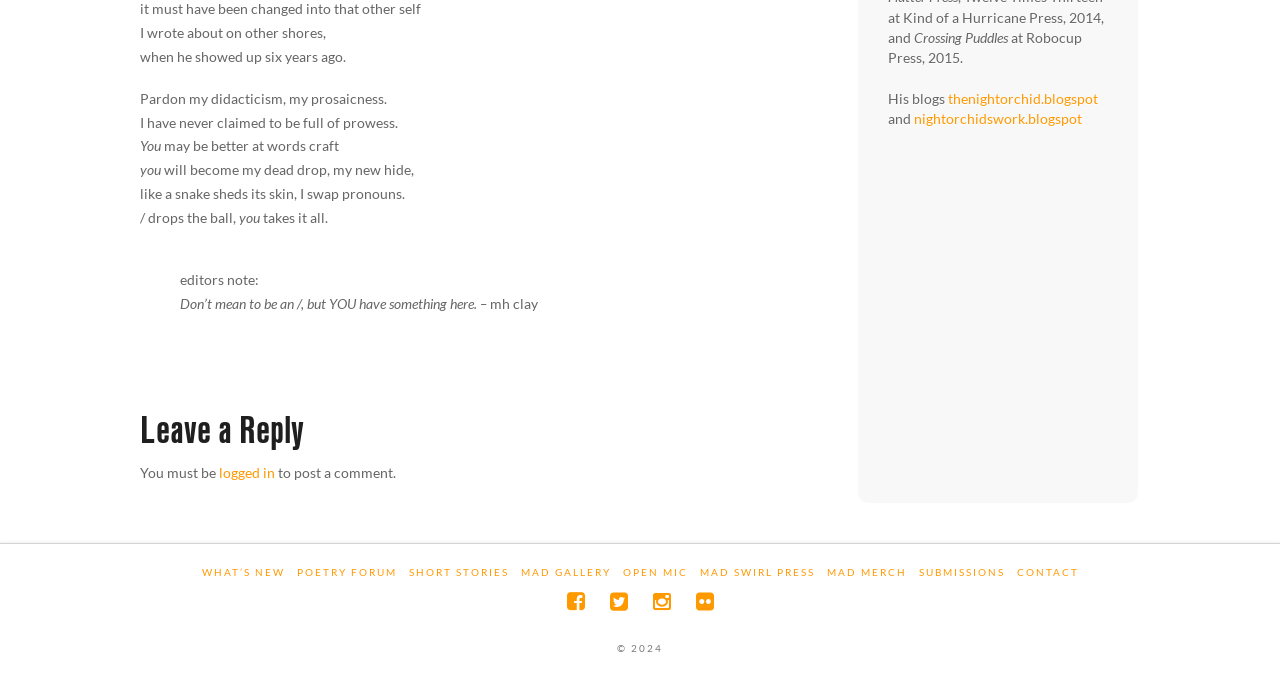Identify the bounding box of the HTML element described as: "Contact".

[0.794, 0.835, 0.843, 0.861]